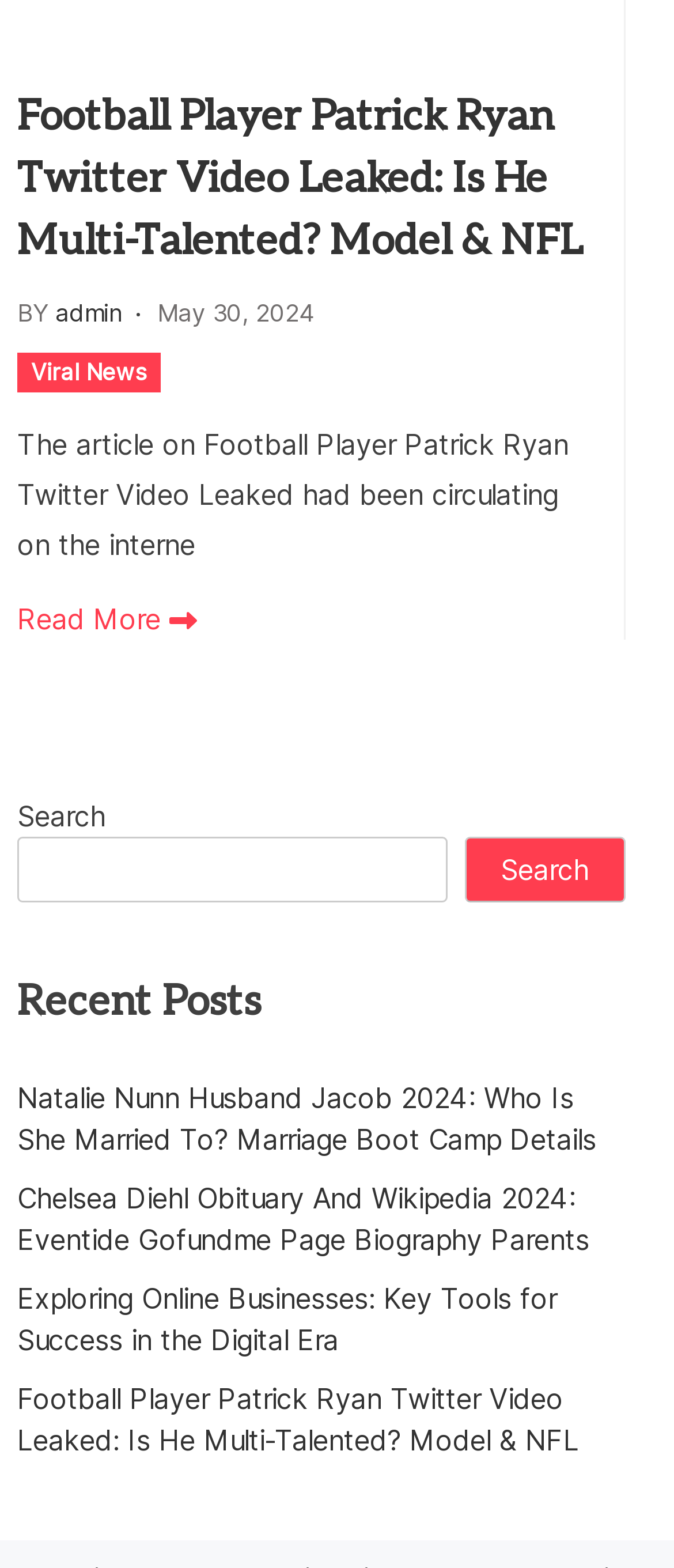Identify the bounding box coordinates for the UI element that matches this description: "Search".

[0.688, 0.533, 0.927, 0.575]